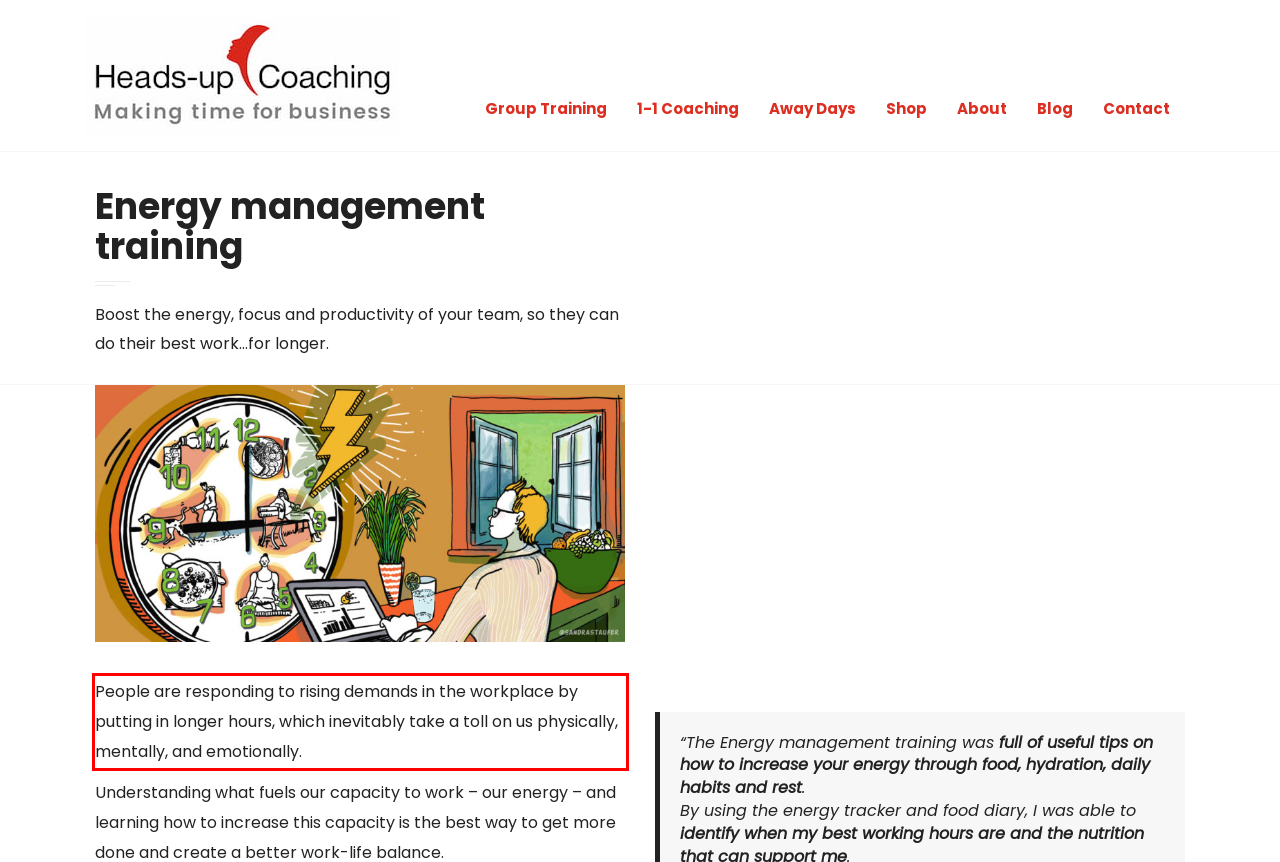Please perform OCR on the UI element surrounded by the red bounding box in the given webpage screenshot and extract its text content.

People are responding to rising demands in the workplace by putting in longer hours, which inevitably take a toll on us physically, mentally, and emotionally.